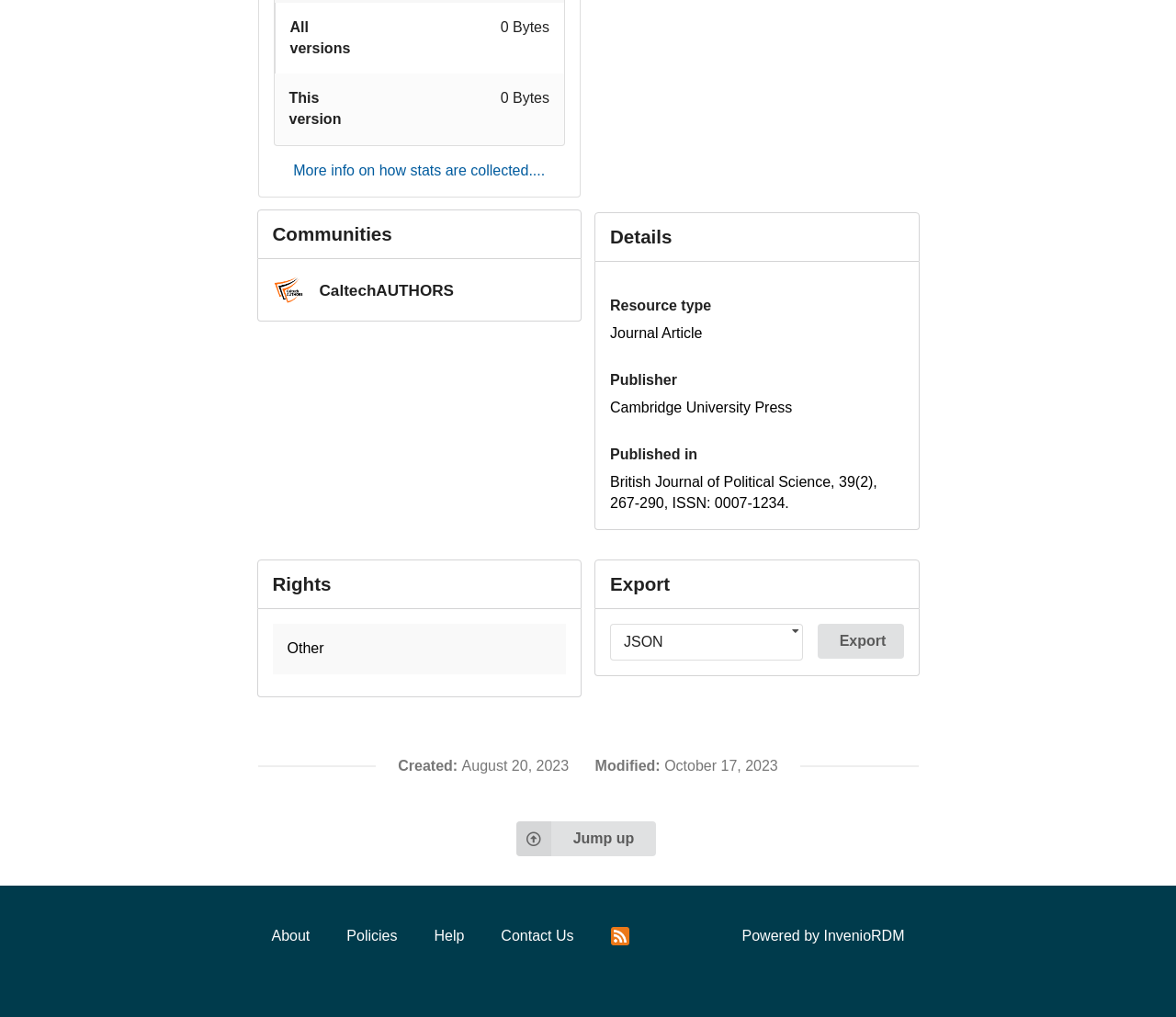Locate the bounding box coordinates of the element that should be clicked to fulfill the instruction: "View more information on how stats are collected".

[0.249, 0.16, 0.463, 0.175]